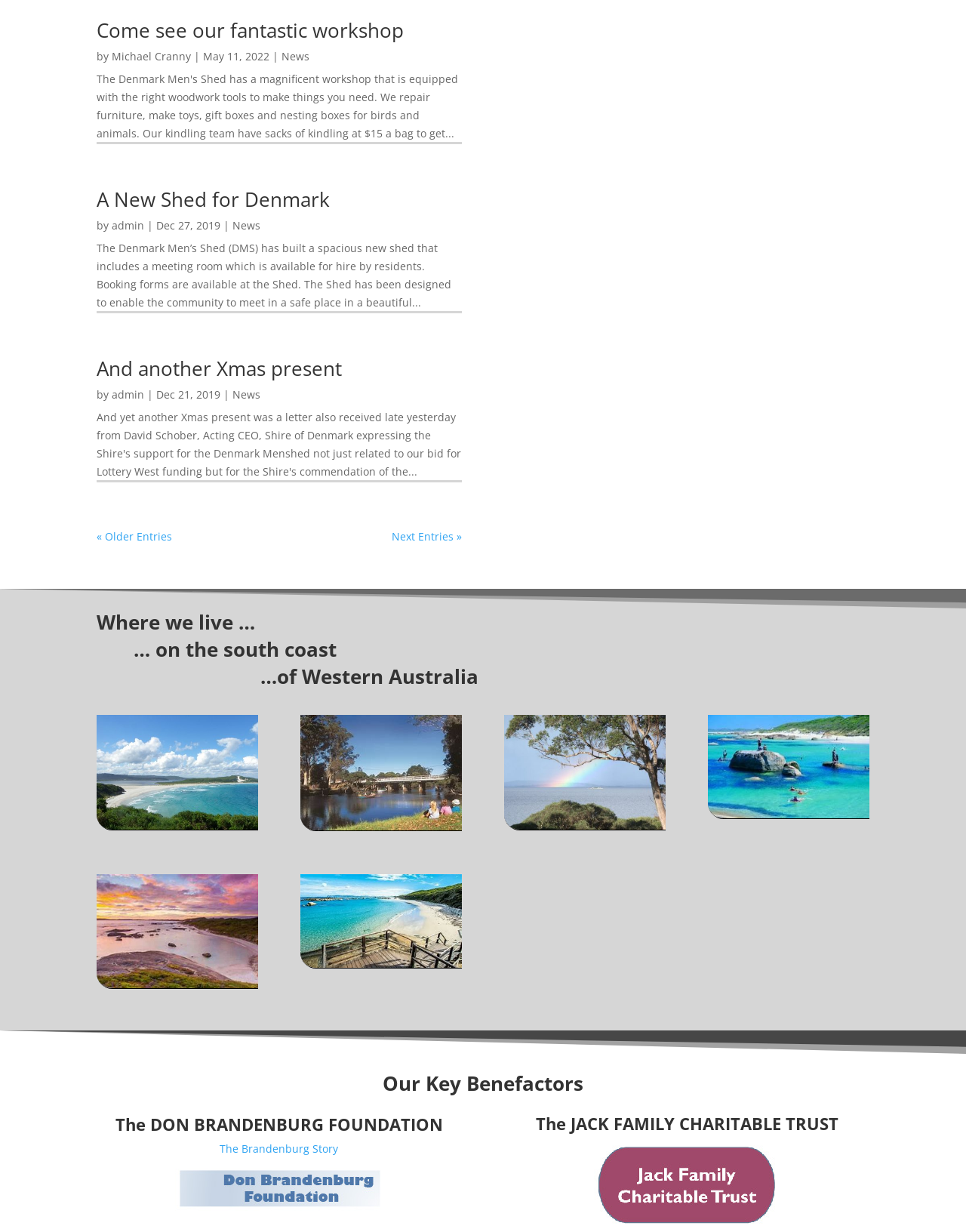Use a single word or phrase to answer the question: How many images are there on the webpage?

6